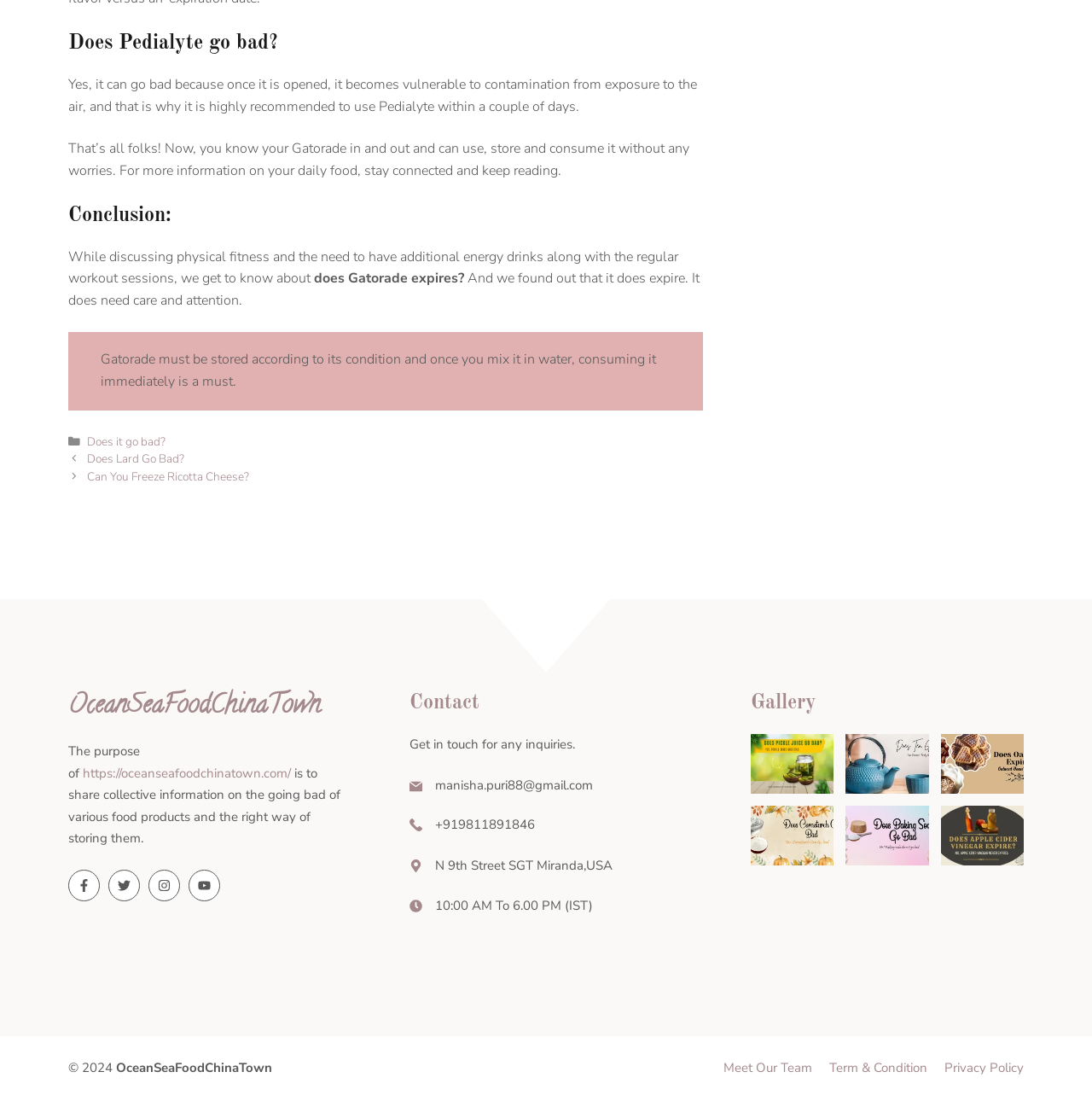Please find the bounding box coordinates of the section that needs to be clicked to achieve this instruction: "Explore 'Ways Businesses Unknowingly Break The Law'".

None